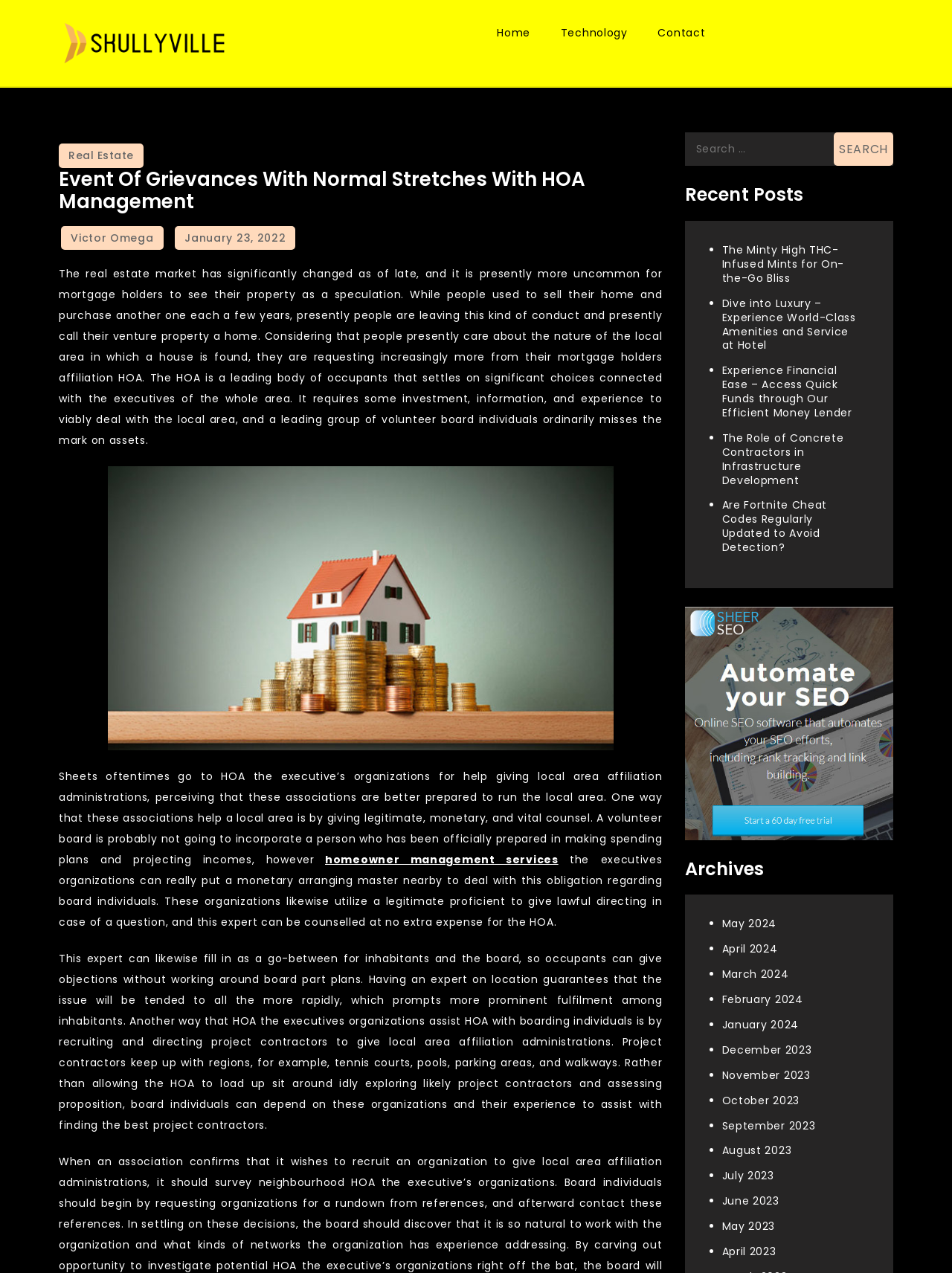Answer the question below with a single word or a brief phrase: 
What type of content is listed under 'Recent Posts'?

Blog articles